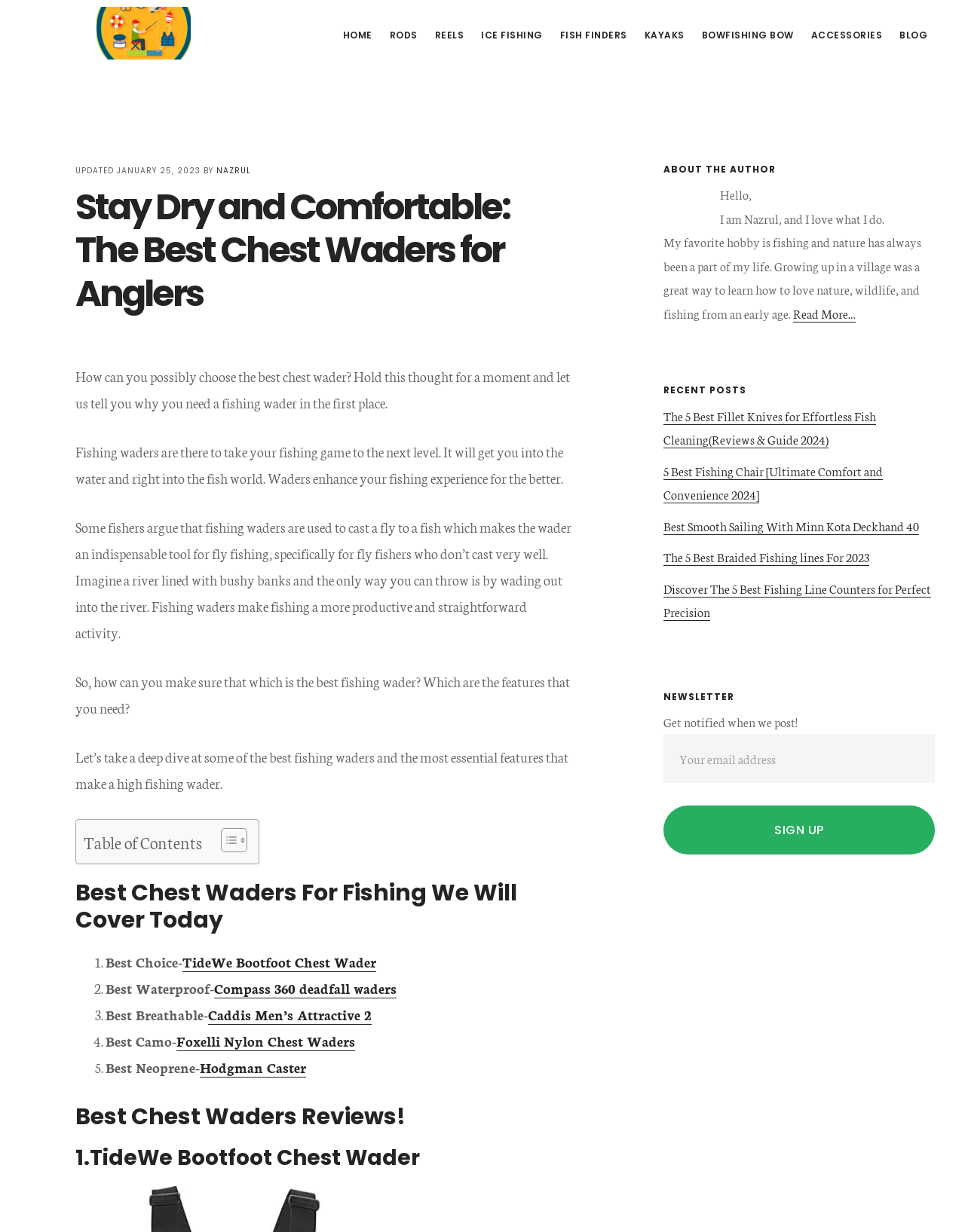Determine the bounding box coordinates of the region I should click to achieve the following instruction: "Read more about the author". Ensure the bounding box coordinates are four float numbers between 0 and 1, i.e., [left, top, right, bottom].

[0.822, 0.247, 0.887, 0.262]